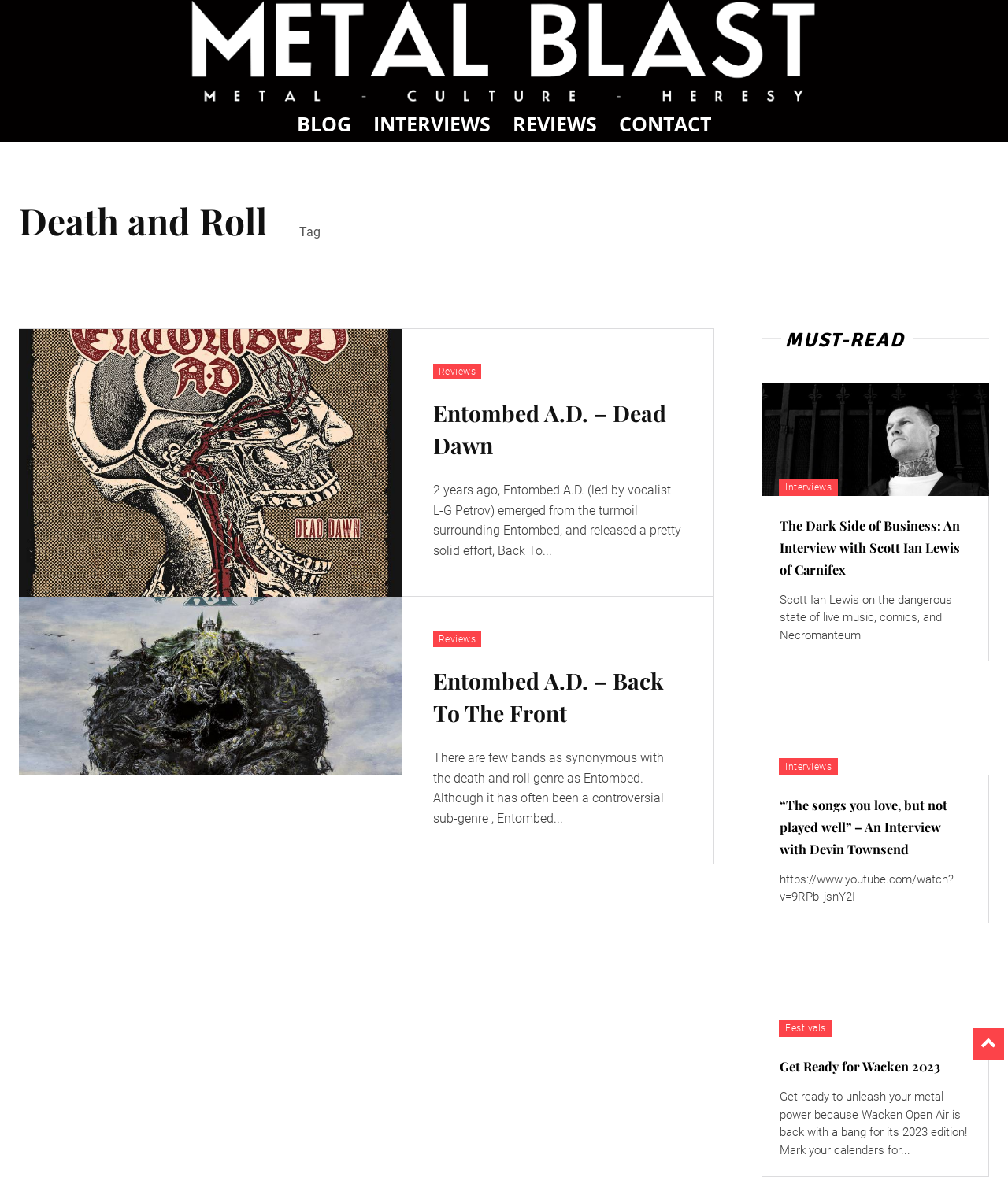Refer to the image and provide an in-depth answer to the question:
What is the name of the festival mentioned on the webpage?

The webpage mentions a festival in the article with the heading 'Get Ready for Wacken 2023', indicating that the name of the festival is Wacken 2023.